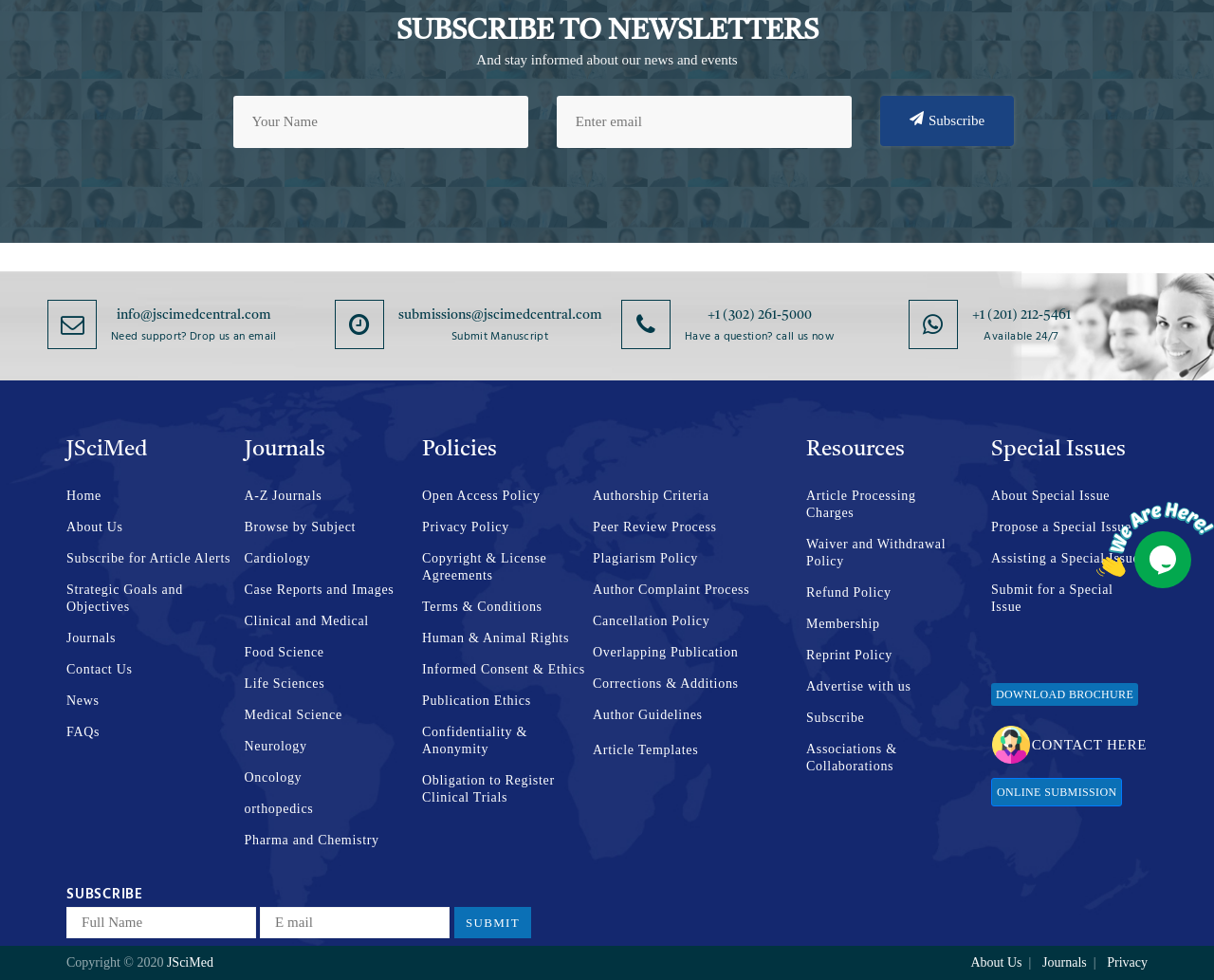From the given element description: "Plagiarism Policy", find the bounding box for the UI element. Provide the coordinates as four float numbers between 0 and 1, in the order [left, top, right, bottom].

[0.488, 0.561, 0.575, 0.579]